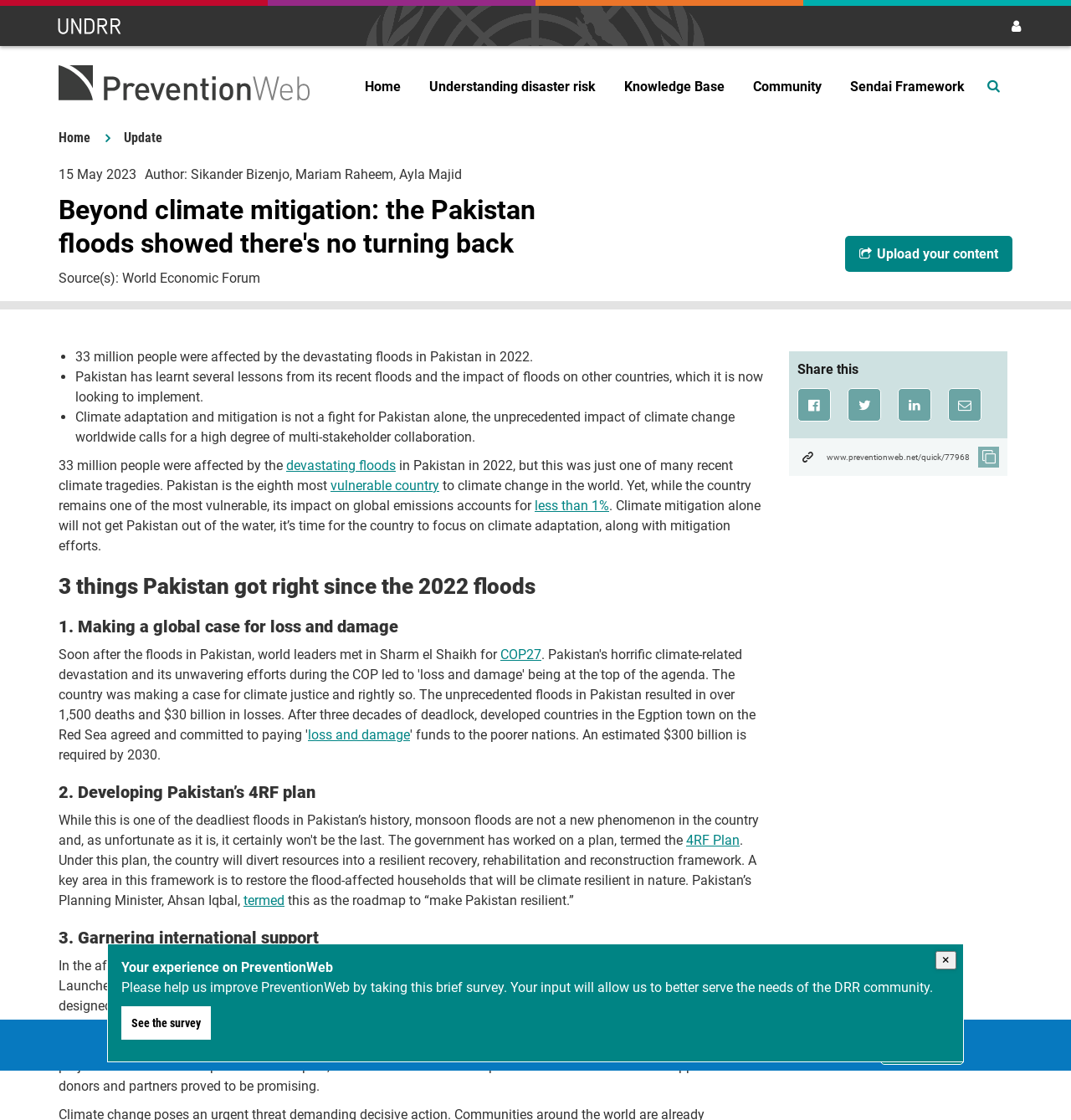Identify the bounding box coordinates for the region of the element that should be clicked to carry out the instruction: "Click the 'Home' link". The bounding box coordinates should be four float numbers between 0 and 1, i.e., [left, top, right, bottom].

[0.327, 0.054, 0.388, 0.102]